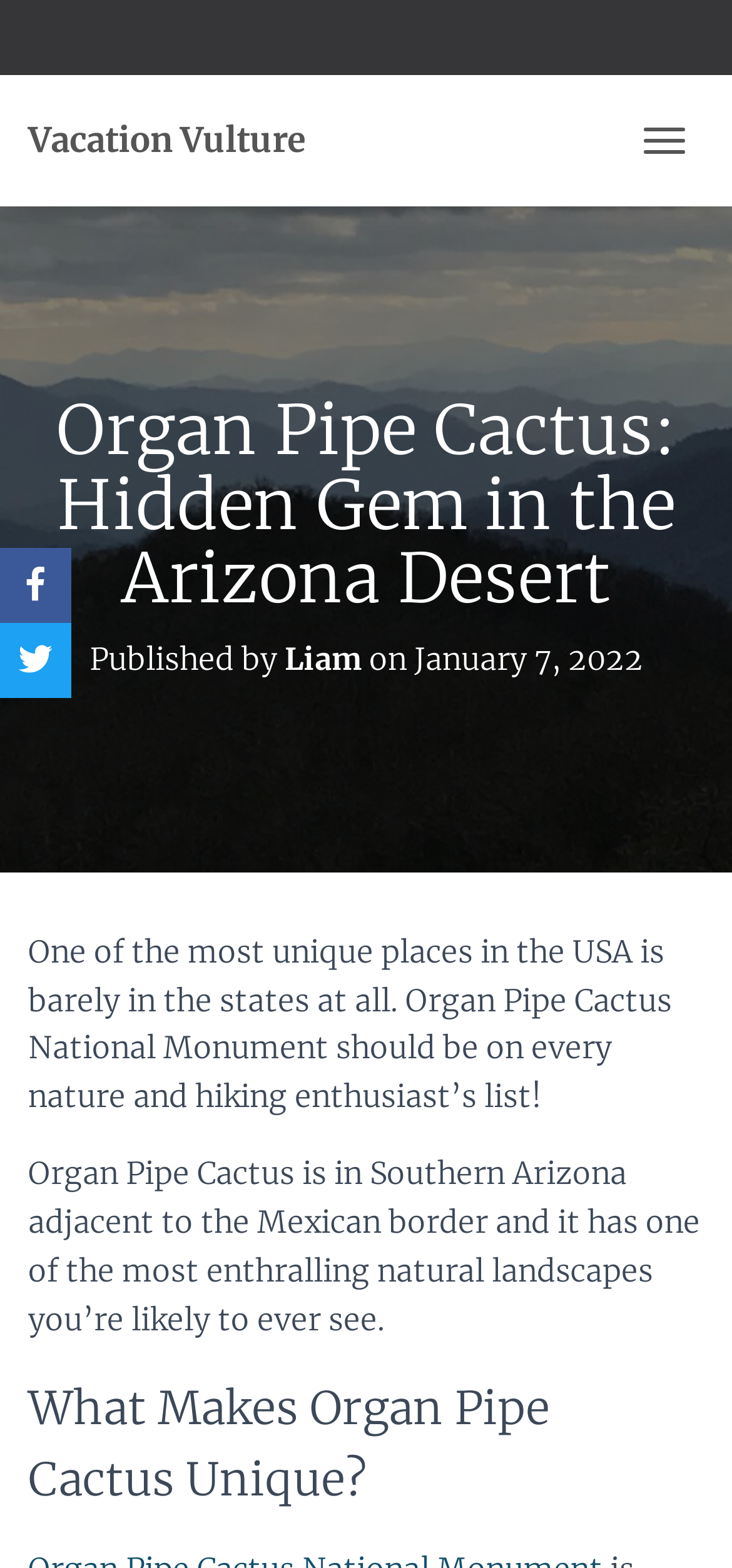Determine the main heading text of the webpage.

Organ Pipe Cactus: Hidden Gem in the Arizona Desert